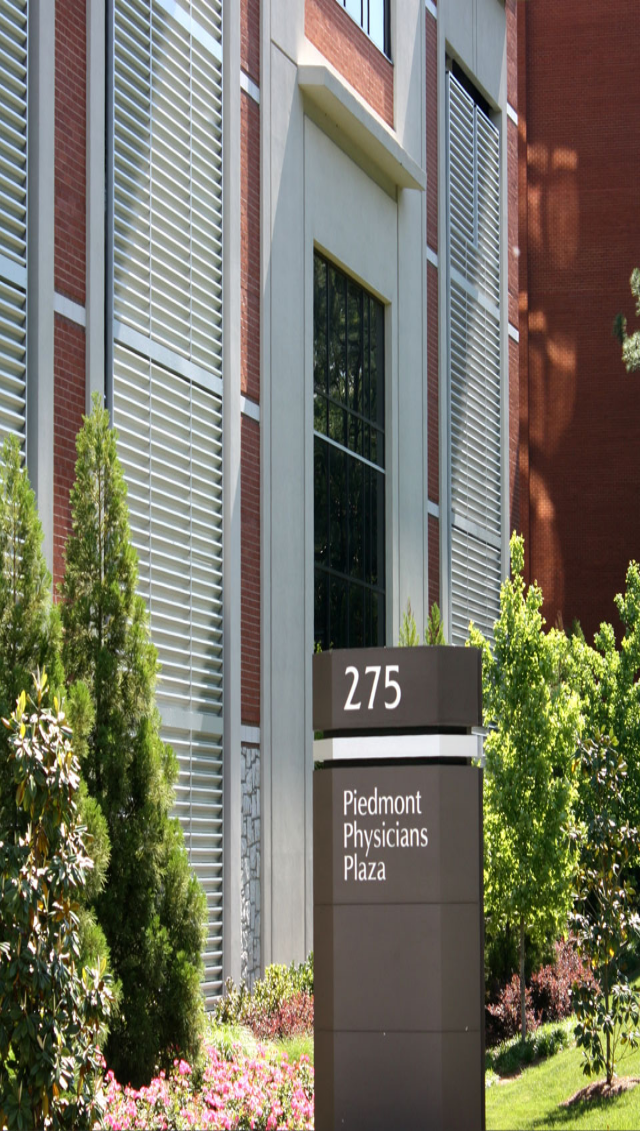What materials are used in the building's architecture?
Give a one-word or short-phrase answer derived from the screenshot.

Brick and concrete